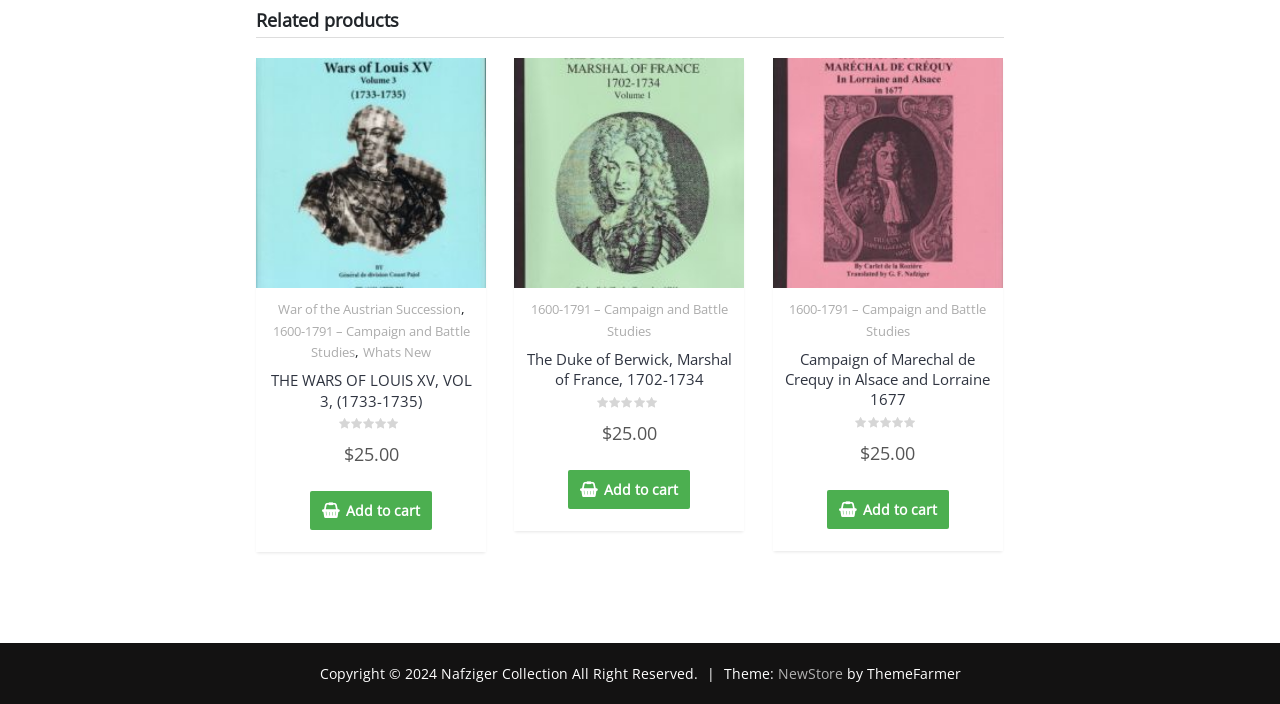Please determine the bounding box coordinates for the element that should be clicked to follow these instructions: "Explore 1600-1791 – Campaign and Battle Studies".

[0.415, 0.427, 0.569, 0.483]